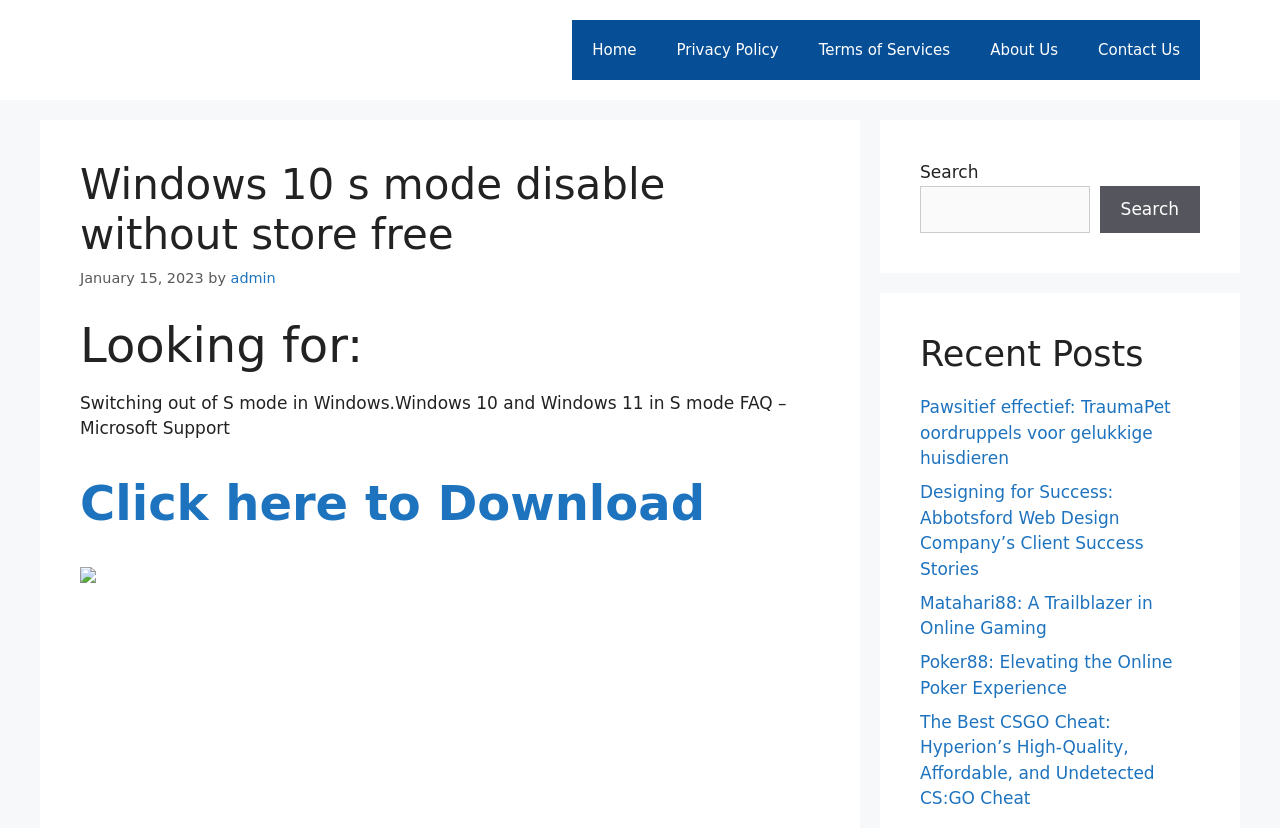Describe all visible elements and their arrangement on the webpage.

This webpage appears to be a blog or article page, with a focus on Windows 10 and Windows 11 in S mode. At the top, there are several links to other pages, including "Home", "Privacy Policy", "Terms of Services", "About Us", and "Contact Us". 

Below these links, there is a header section with a title "Windows 10 s mode disable without store free" and a timestamp "January 15, 2023" by an author "admin". 

Following the header, there is a section with a heading "Looking for:" and a brief description "Switching out of S mode in Windows.Windows 10 and Windows 11 in S mode FAQ – Microsoft Support". This section also contains a link "Click here to Download" and a small image.

On the right side of the page, there is a complementary section with a search bar and a heading "Recent Posts". Below the search bar, there are several links to recent posts, including "Pawsitief effectief: TraumaPet oordruppels voor gelukkige huisdieren", "Designing for Success: Abbotsford Web Design Company’s Client Success Stories", and a few others.